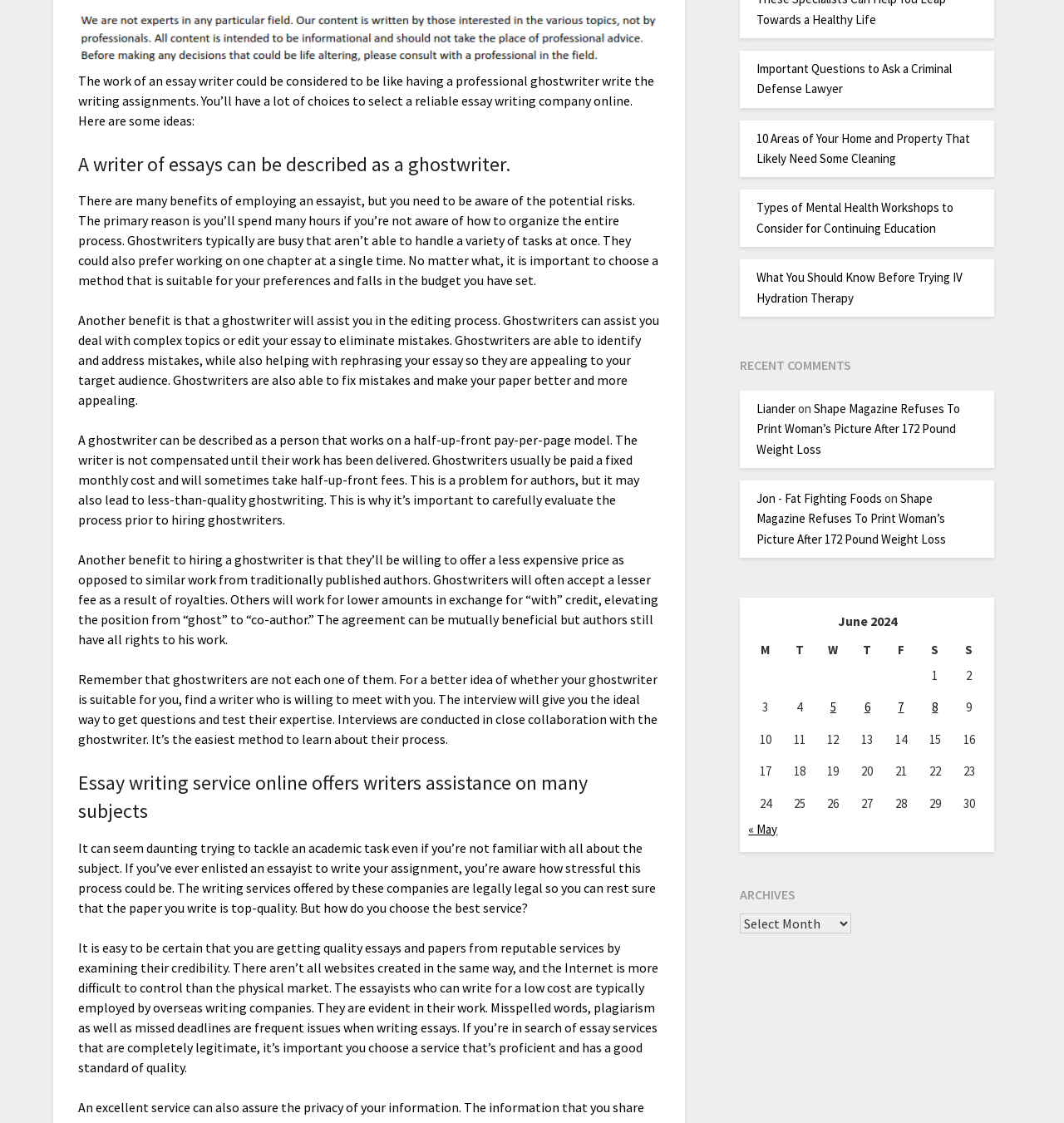From the screenshot, find the bounding box of the UI element matching this description: "« May". Supply the bounding box coordinates in the form [left, top, right, bottom], each a float between 0 and 1.

[0.703, 0.731, 0.731, 0.745]